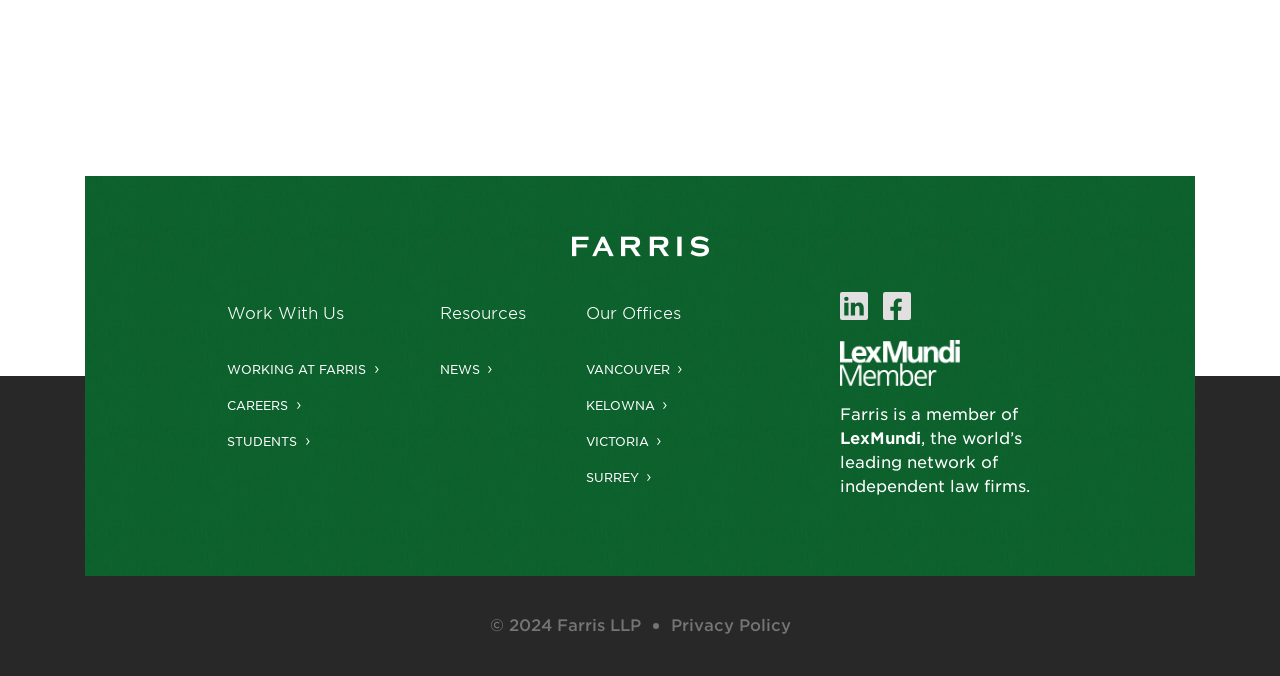Provide the bounding box coordinates for the area that should be clicked to complete the instruction: "Click on Work With Us".

[0.171, 0.444, 0.296, 0.502]